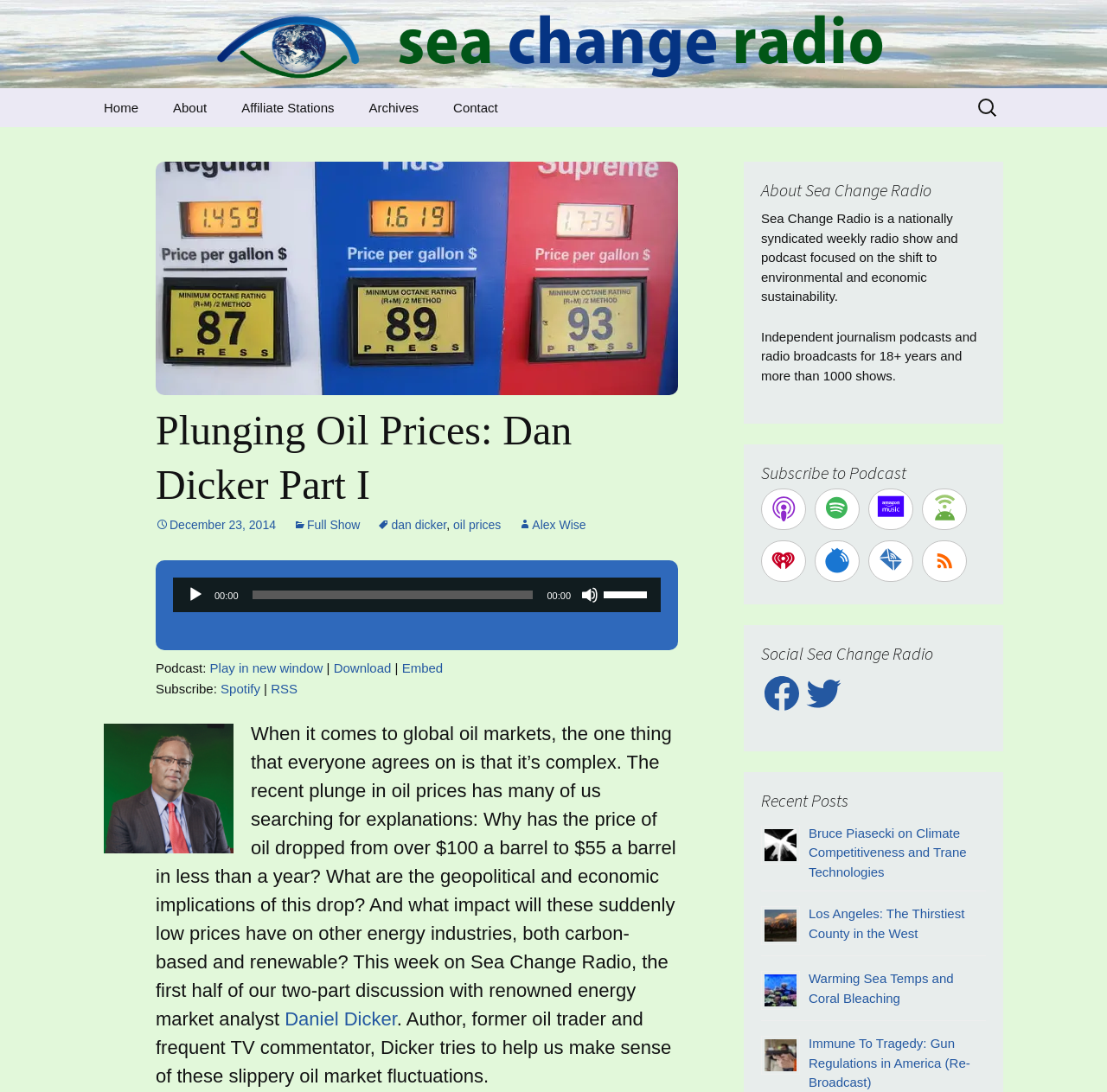Please find and report the bounding box coordinates of the element to click in order to perform the following action: "Click the 'Log In' button". The coordinates should be expressed as four float numbers between 0 and 1, in the format [left, top, right, bottom].

None